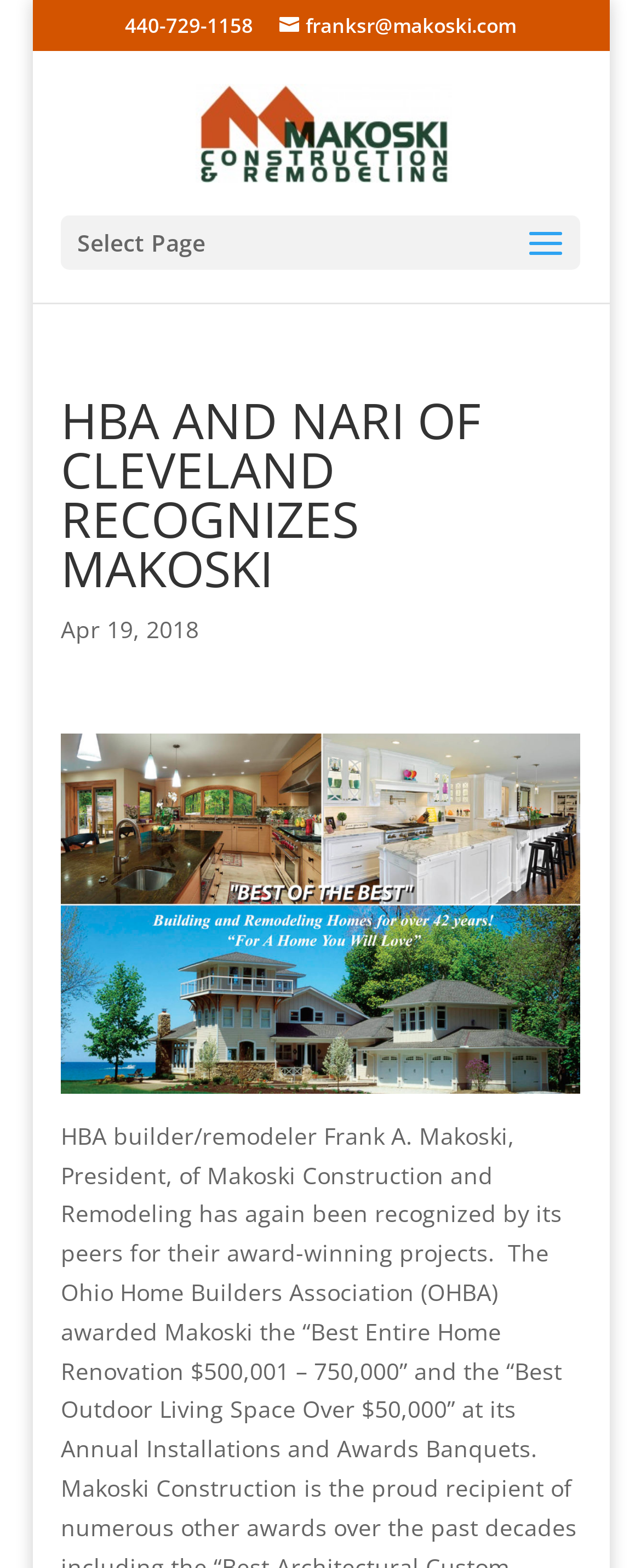Utilize the information from the image to answer the question in detail:
What is the text above the company name on the webpage?

I found the text by looking at the heading element with the bounding box coordinates [0.095, 0.253, 0.905, 0.389], which contains the text 'HBA AND NARI OF CLEVELAND RECOGNIZES MAKOSKI'.